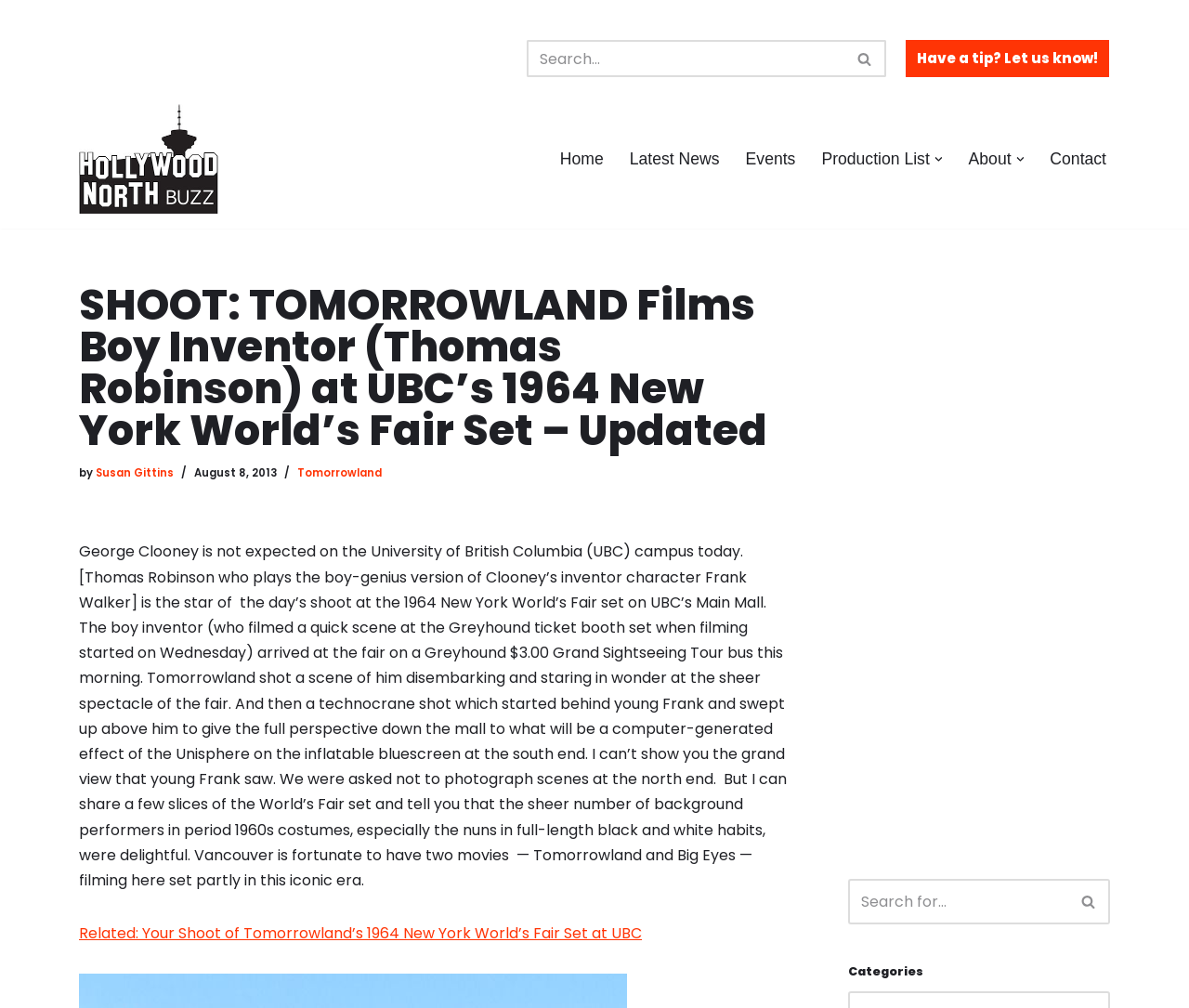Identify and provide the bounding box coordinates of the UI element described: "Events". The coordinates should be formatted as [left, top, right, bottom], with each number being a float between 0 and 1.

[0.627, 0.144, 0.669, 0.171]